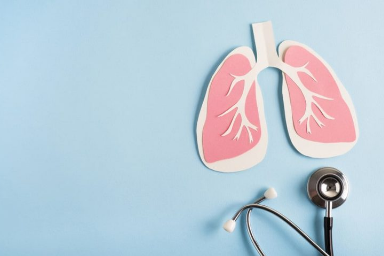Answer this question in one word or a short phrase: What is the purpose of the stethoscope in the image?

to suggest a theme of health and medical care